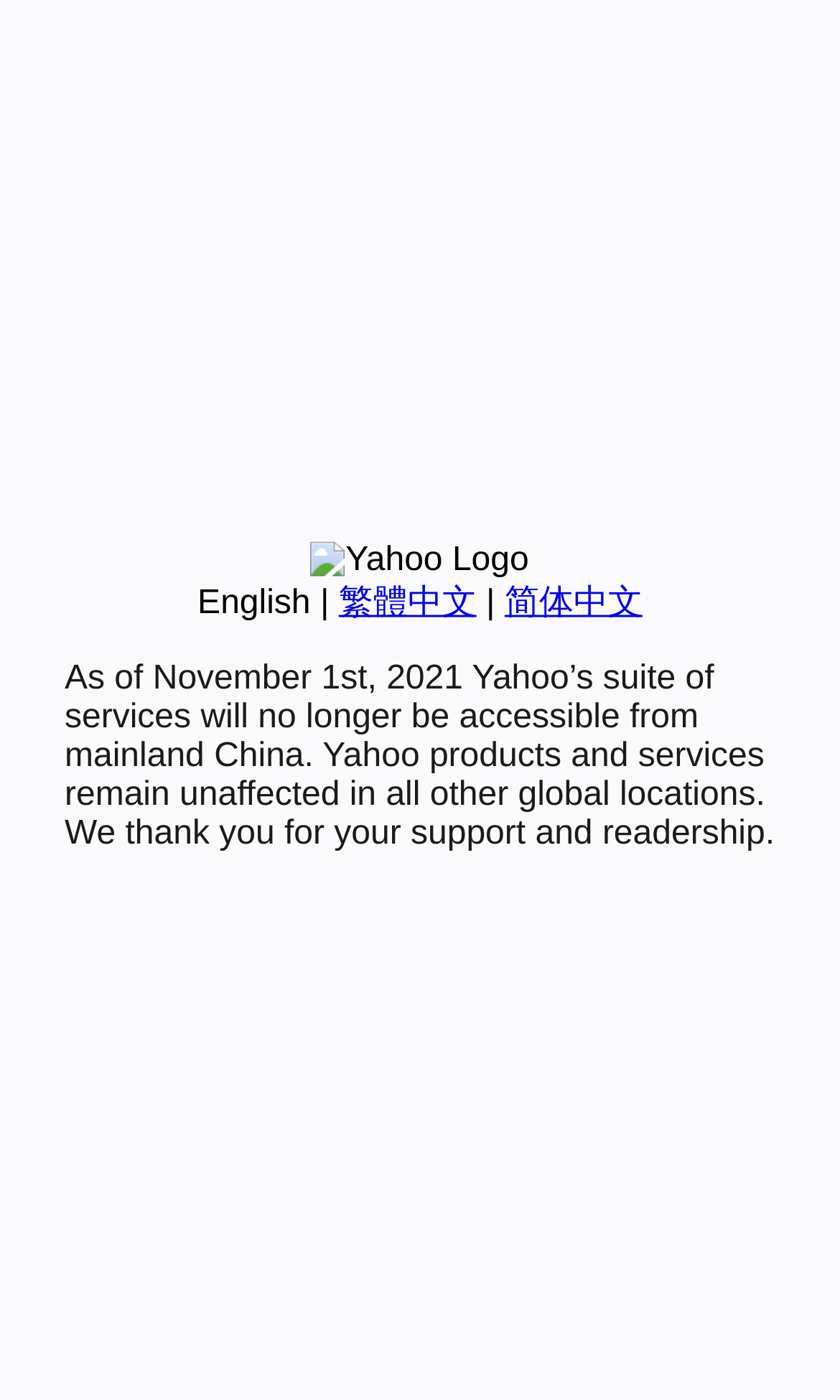Find the bounding box coordinates for the UI element whose description is: "繁體中文". The coordinates should be four float numbers between 0 and 1, in the format [left, top, right, bottom].

[0.403, 0.418, 0.567, 0.444]